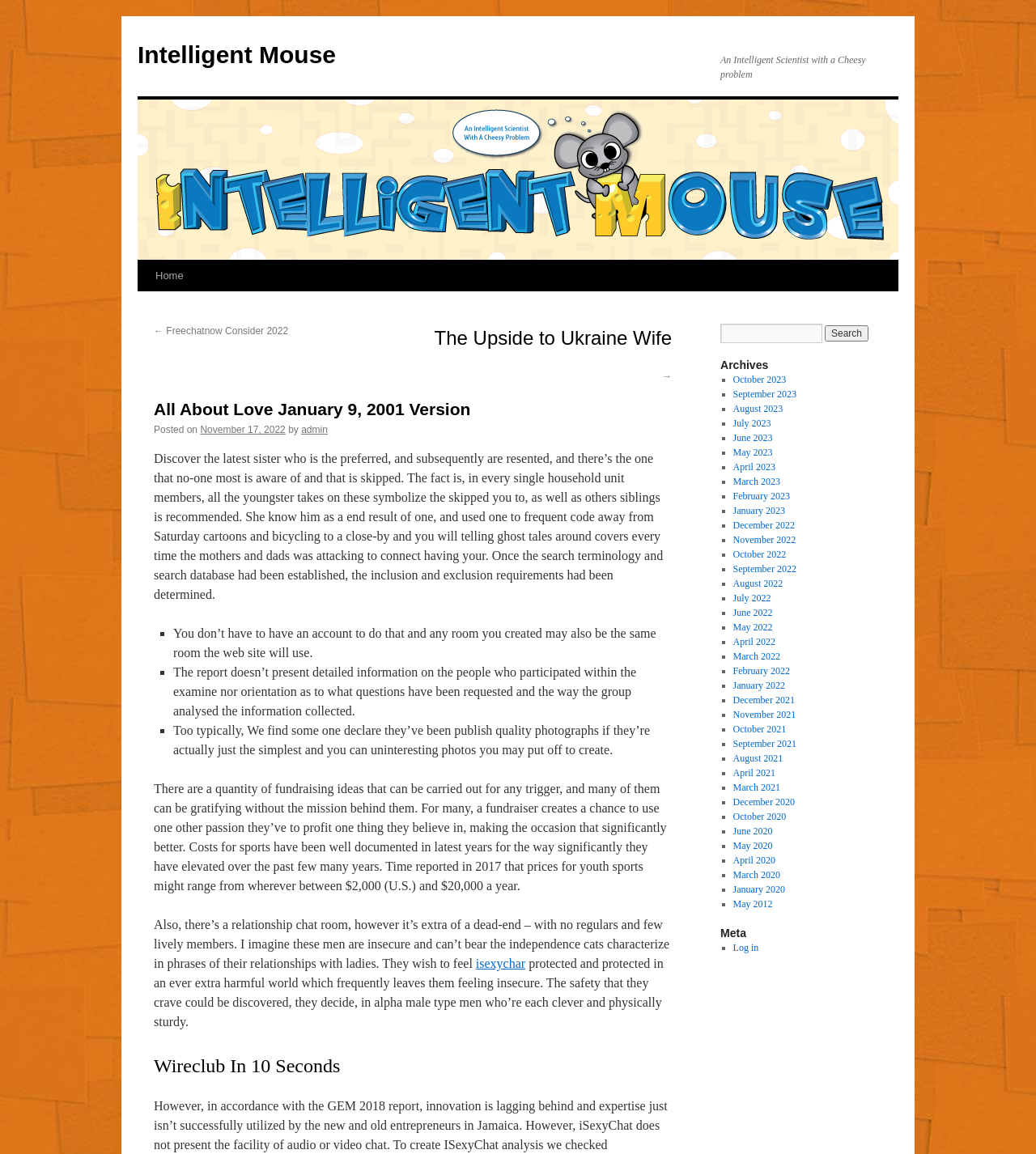Pinpoint the bounding box coordinates of the clickable area needed to execute the instruction: "Click the 'November 2022' link". The coordinates should be specified as four float numbers between 0 and 1, i.e., [left, top, right, bottom].

[0.707, 0.463, 0.768, 0.473]